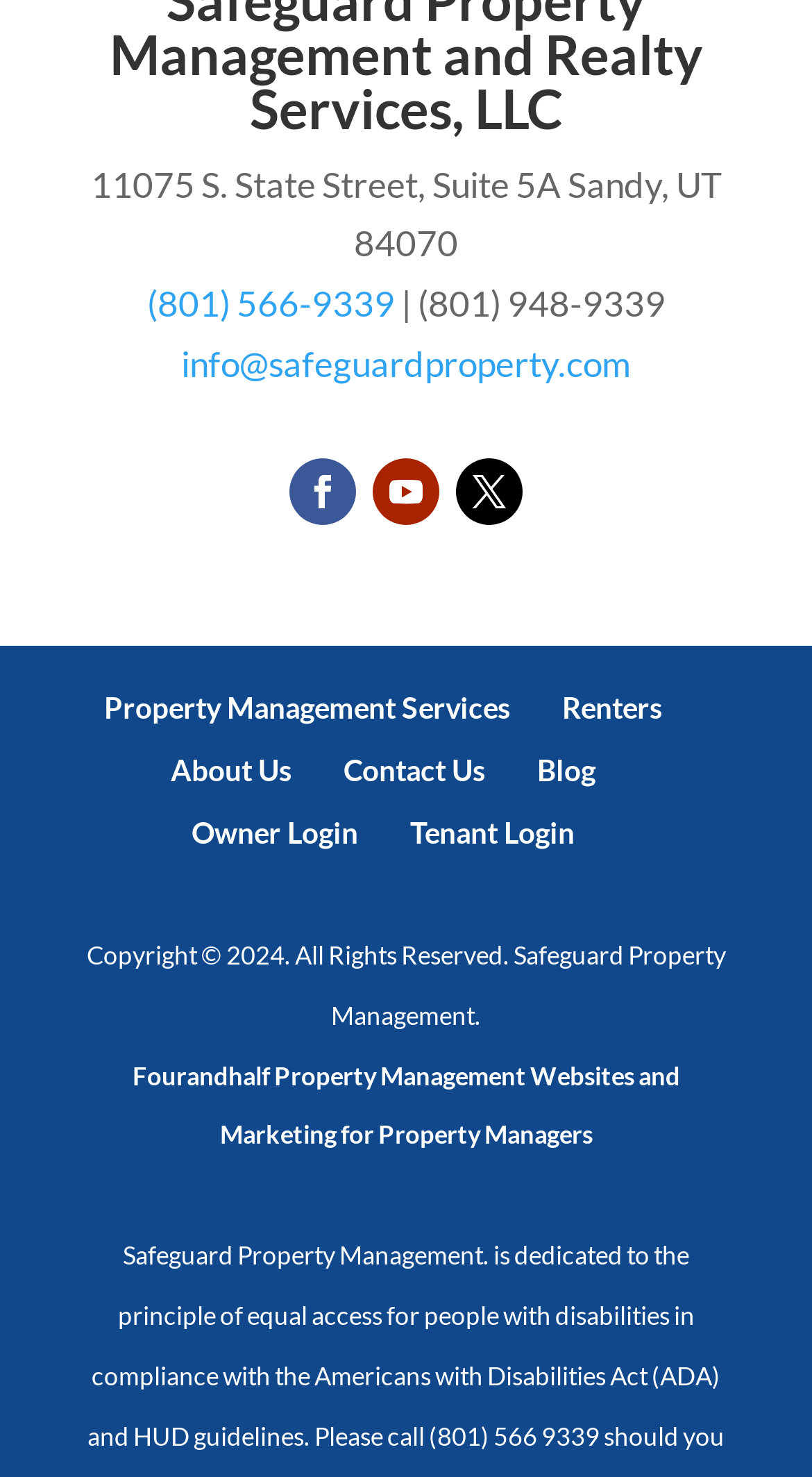Indicate the bounding box coordinates of the element that must be clicked to execute the instruction: "Send an email to info@safeguardproperty.com". The coordinates should be given as four float numbers between 0 and 1, i.e., [left, top, right, bottom].

[0.223, 0.232, 0.777, 0.261]